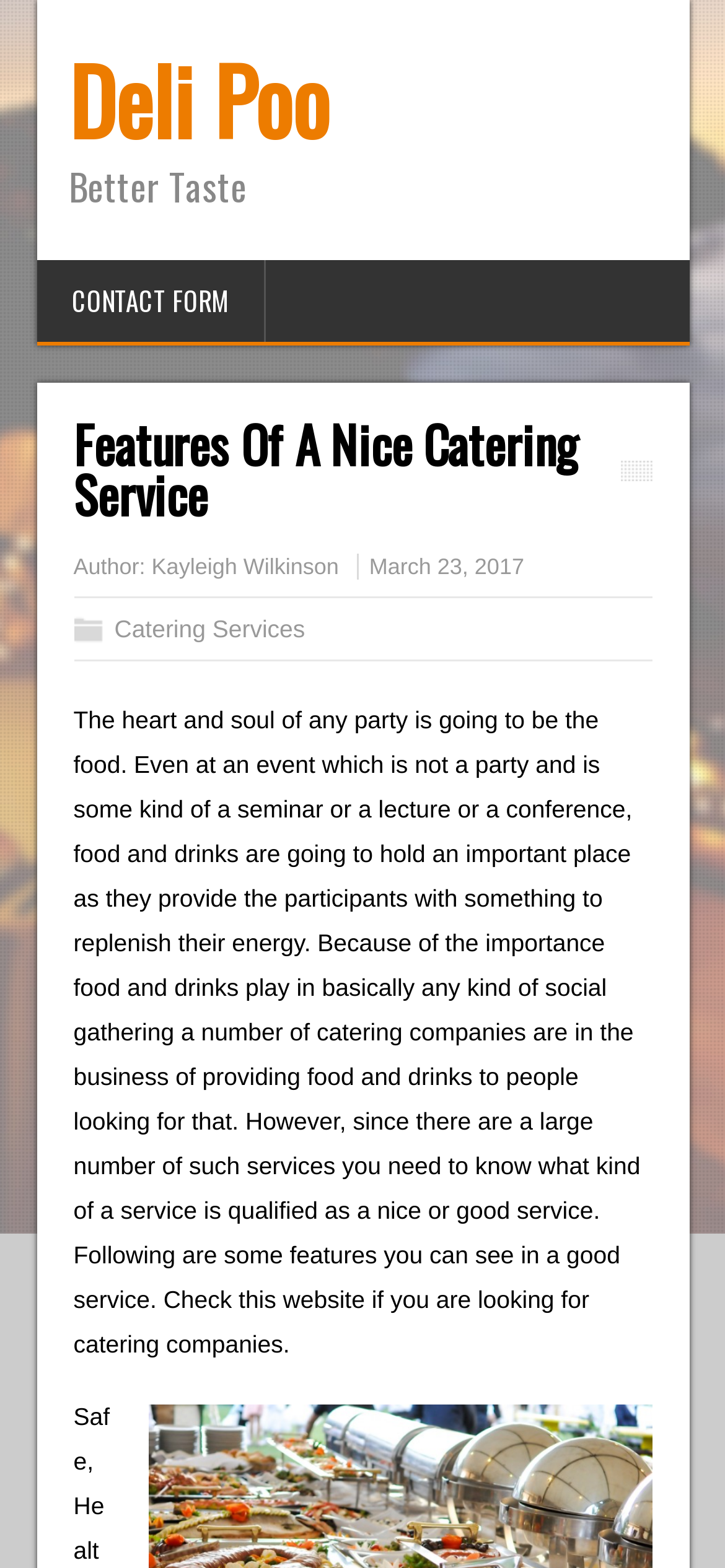Based on the visual content of the image, answer the question thoroughly: What is the author's name of the article?

The author's name is mentioned in the webpage as 'Kayleigh Wilkinson' which is a link element.